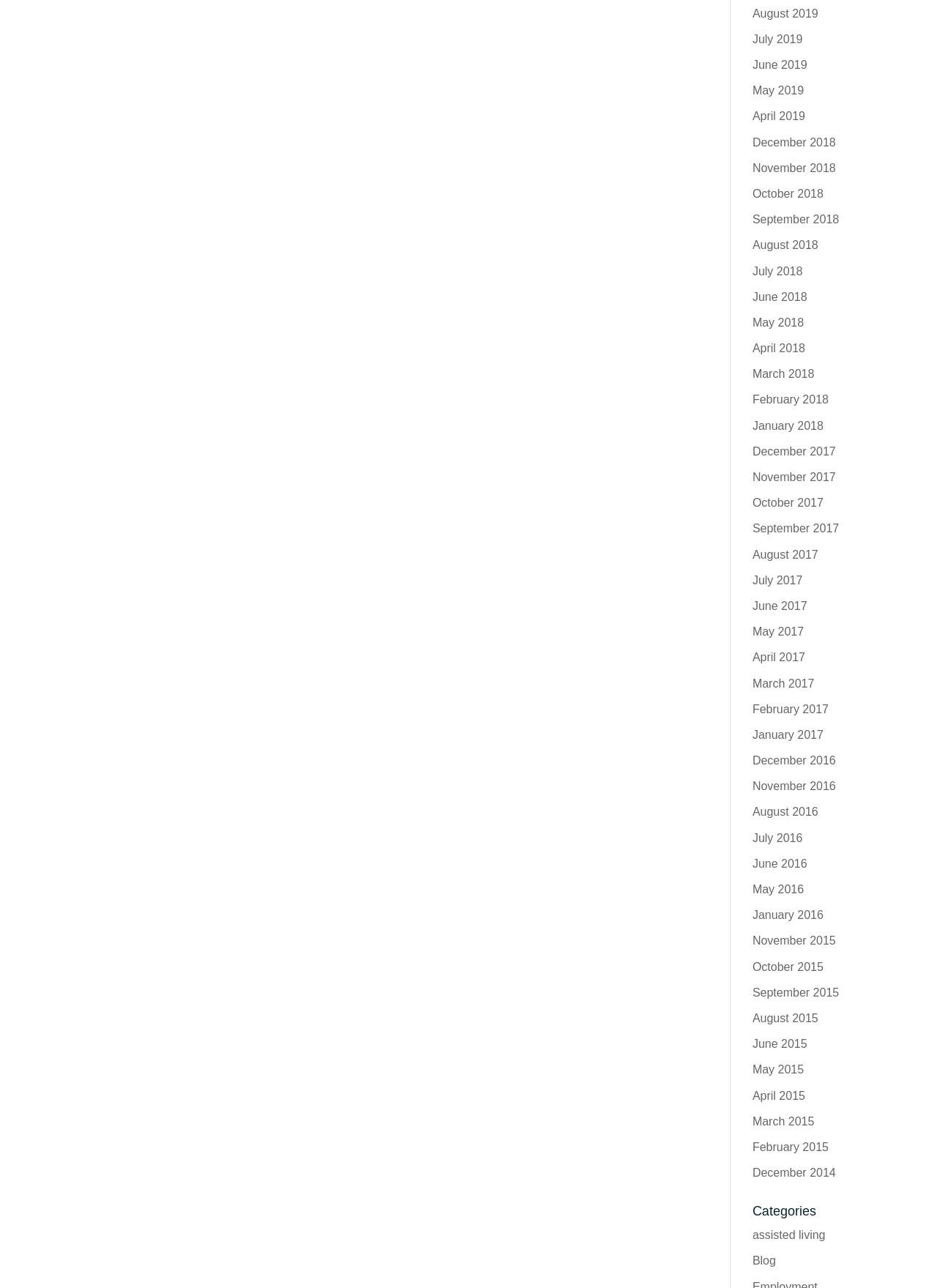Identify the coordinates of the bounding box for the element that must be clicked to accomplish the instruction: "View December 2014 archives".

[0.803, 0.906, 0.892, 0.915]